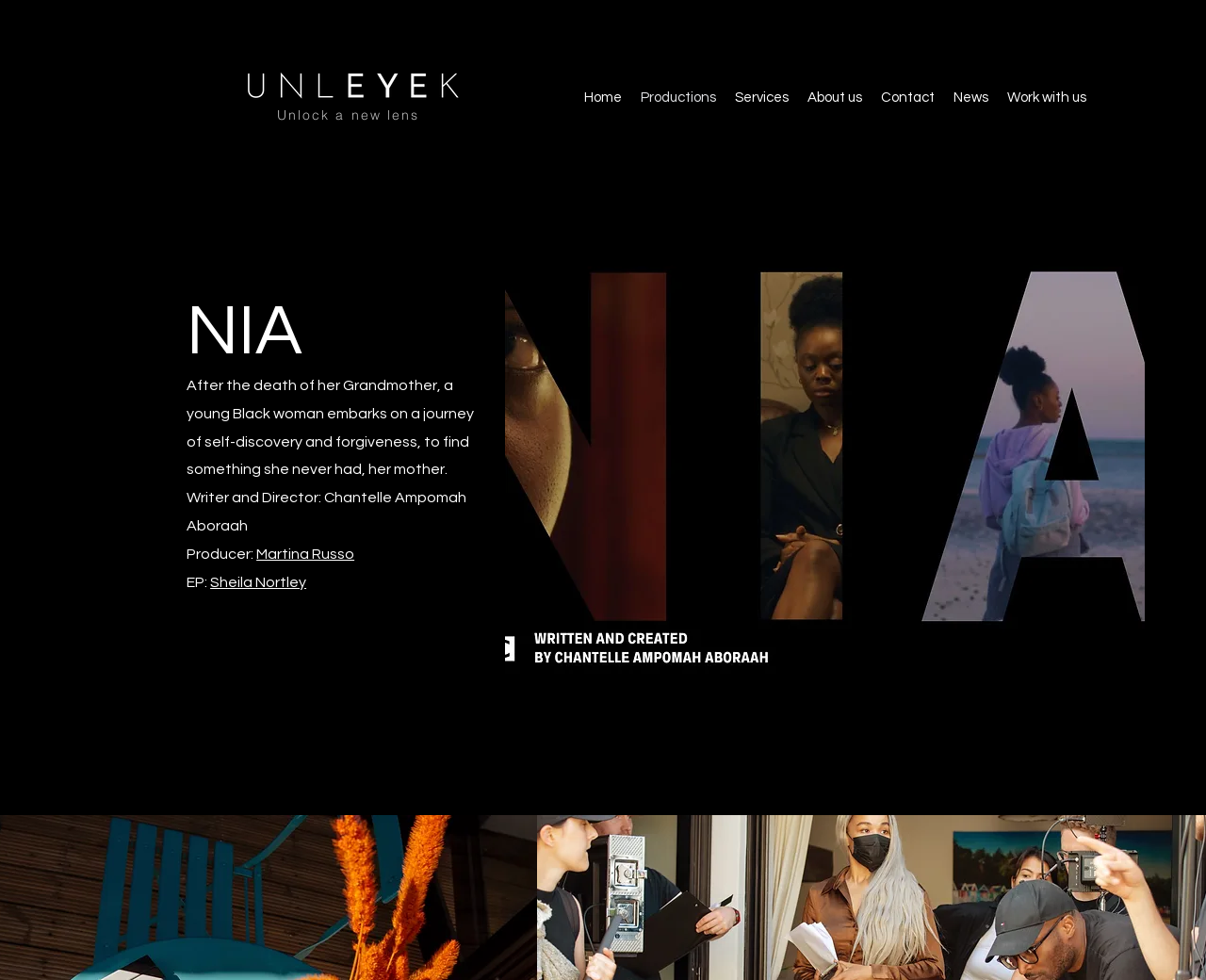What is the name of the image file?
We need a detailed and exhaustive answer to the question. Please elaborate.

I found the answer by looking at the image element with bounding box coordinates [0.419, 0.195, 0.949, 0.794]. The image element has a description 'NIA Pitch Deck New Version_2.jpg', which is likely to be the name of the image file.